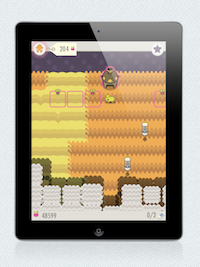Provide your answer in a single word or phrase: 
What is the purpose of the score counter?

To add competitive element